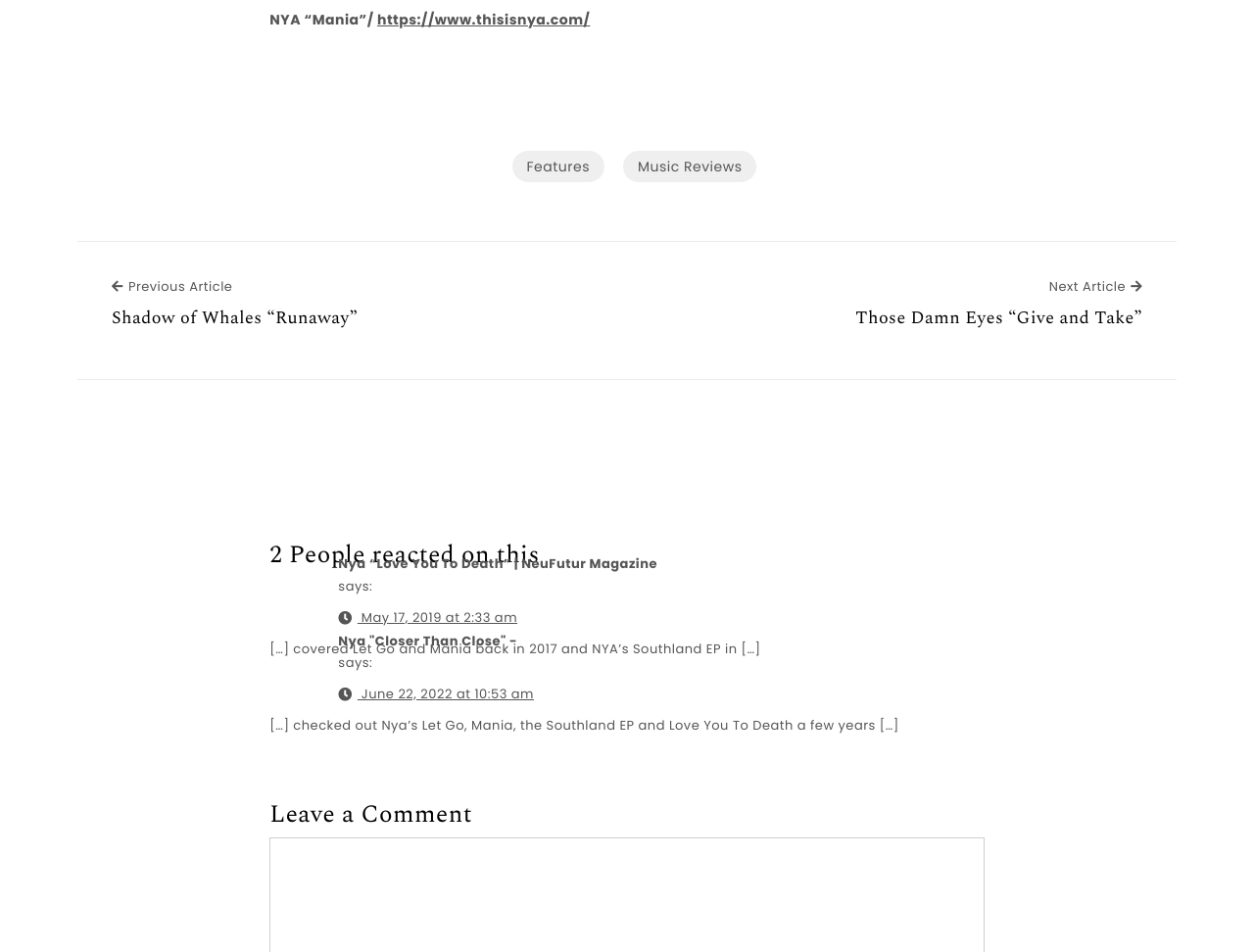Can you identify the bounding box coordinates of the clickable region needed to carry out this instruction: 'Go to the 'Music Reviews' page'? The coordinates should be four float numbers within the range of 0 to 1, stated as [left, top, right, bottom].

[0.497, 0.158, 0.603, 0.191]